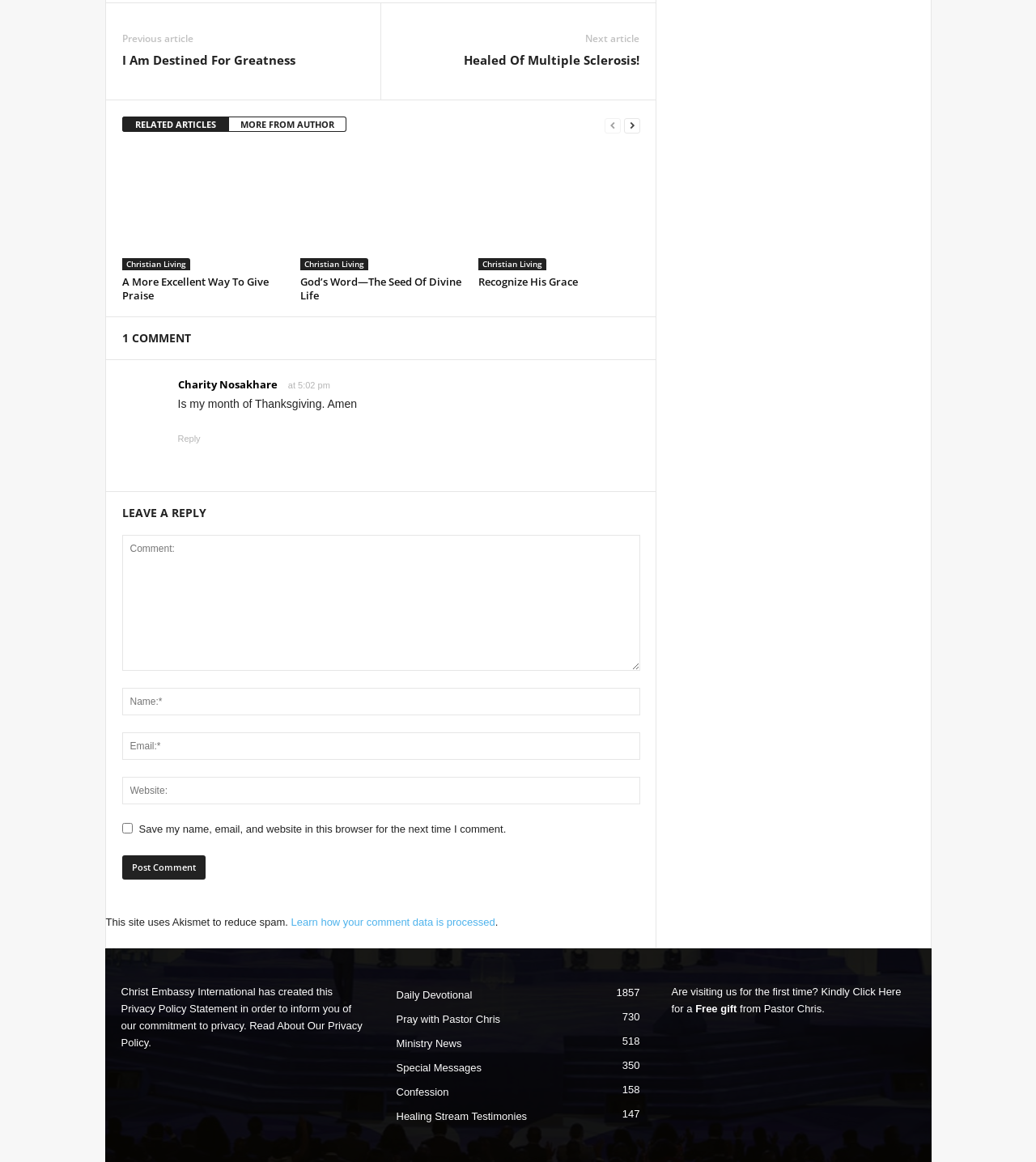Predict the bounding box coordinates of the UI element that matches this description: "name="submit" value="Post Comment"". The coordinates should be in the format [left, top, right, bottom] with each value between 0 and 1.

[0.118, 0.736, 0.198, 0.757]